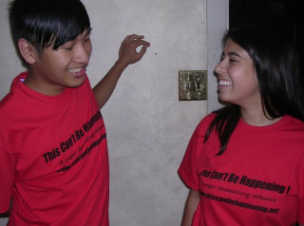Answer succinctly with a single word or phrase:
What is the mood of the interaction?

Positive